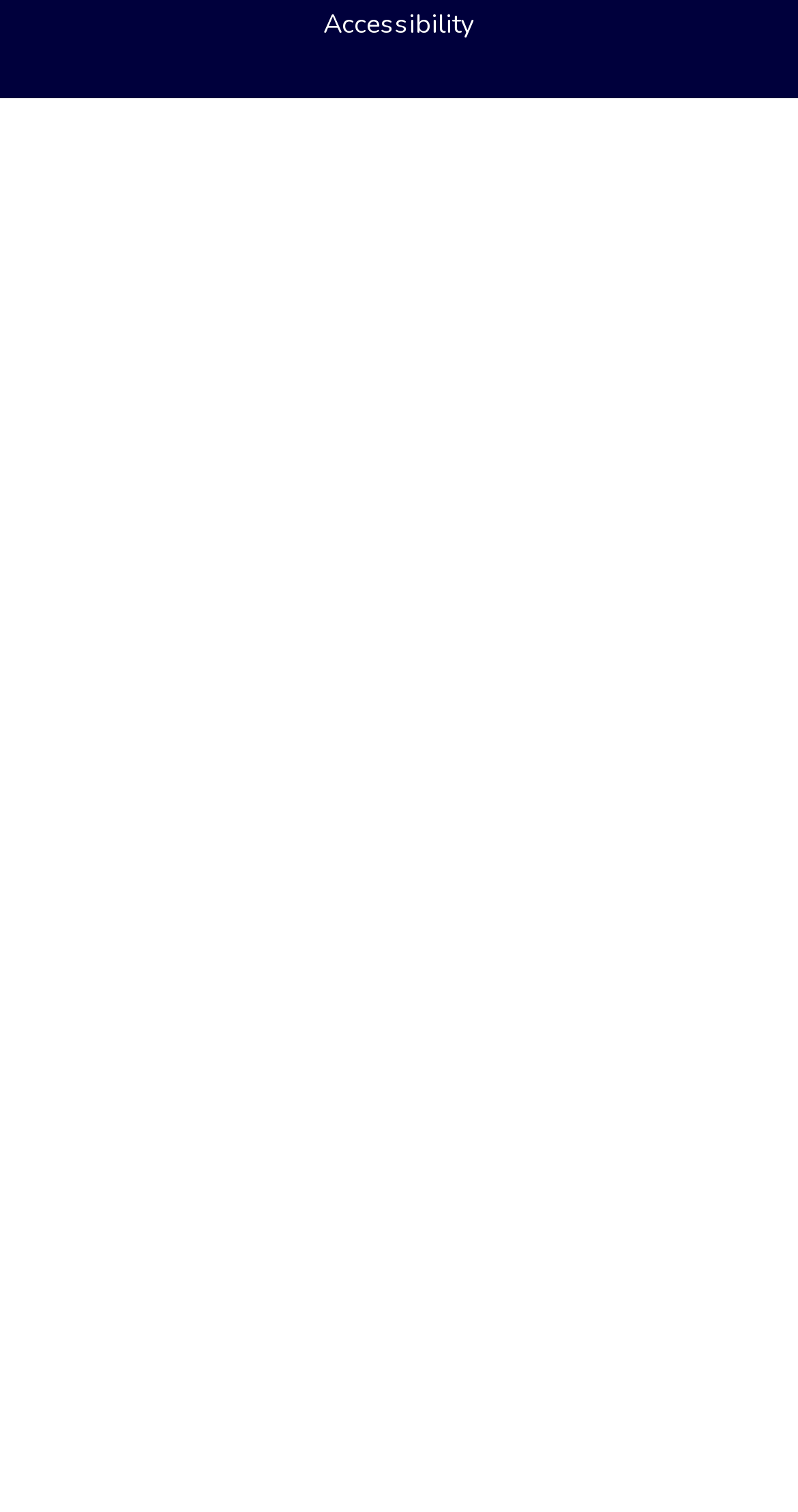Please find the bounding box coordinates of the section that needs to be clicked to achieve this instruction: "View Research".

[0.333, 0.065, 0.667, 0.123]